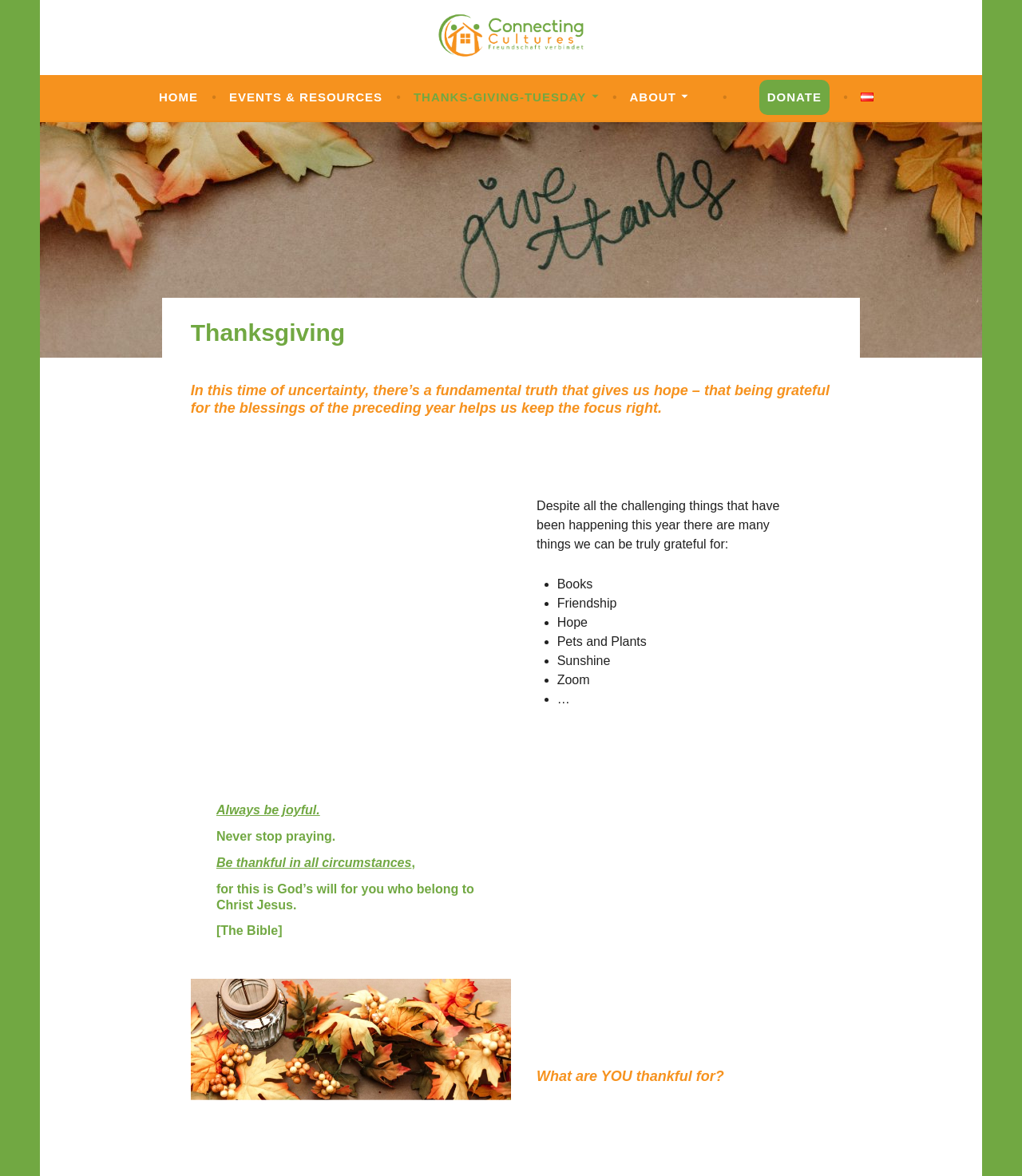Determine the bounding box coordinates of the element that should be clicked to execute the following command: "Click on the 'EVENTS & RESOURCES' link".

[0.224, 0.071, 0.374, 0.095]